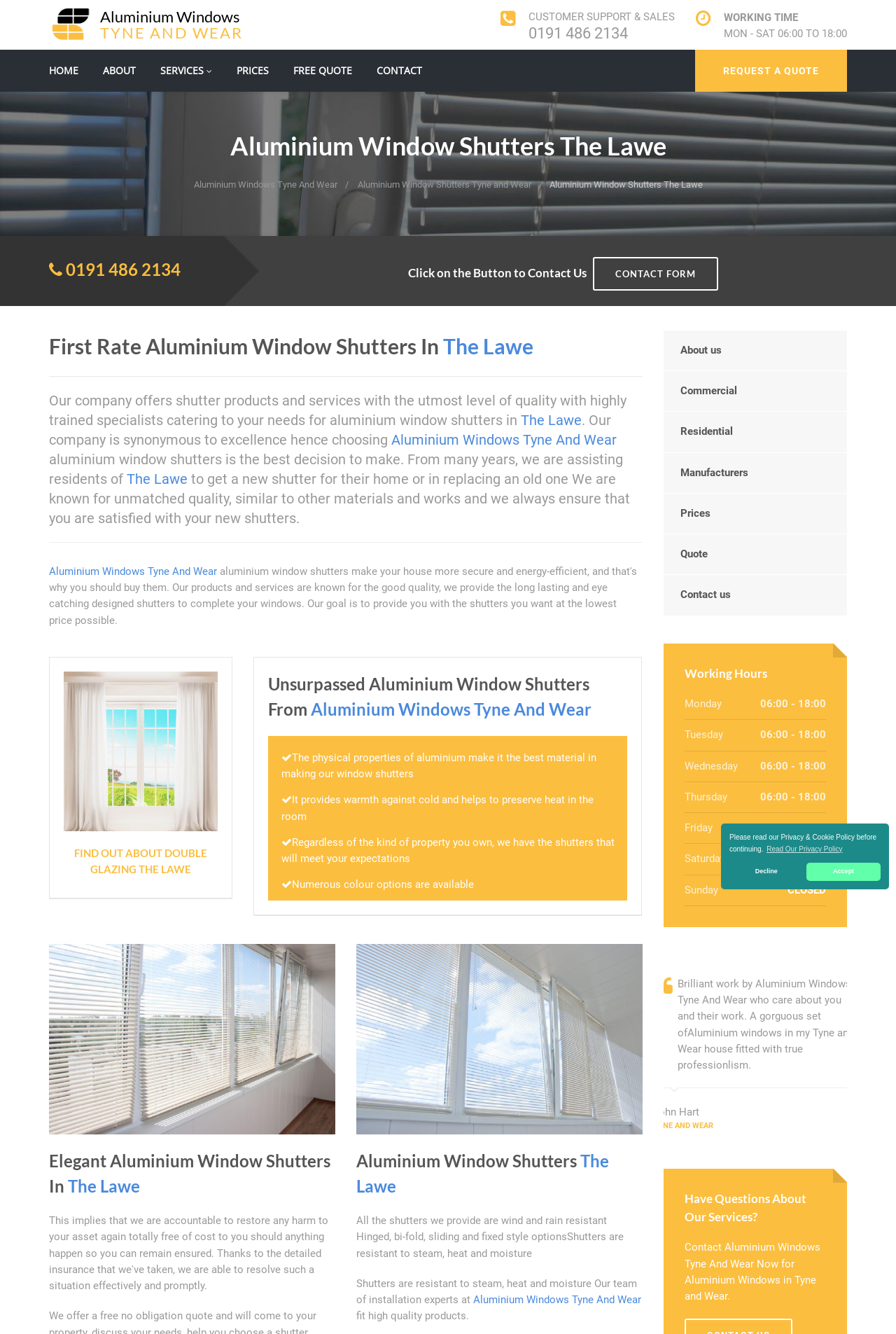Could you find the bounding box coordinates of the clickable area to complete this instruction: "View 'About us' page"?

[0.74, 0.248, 0.945, 0.278]